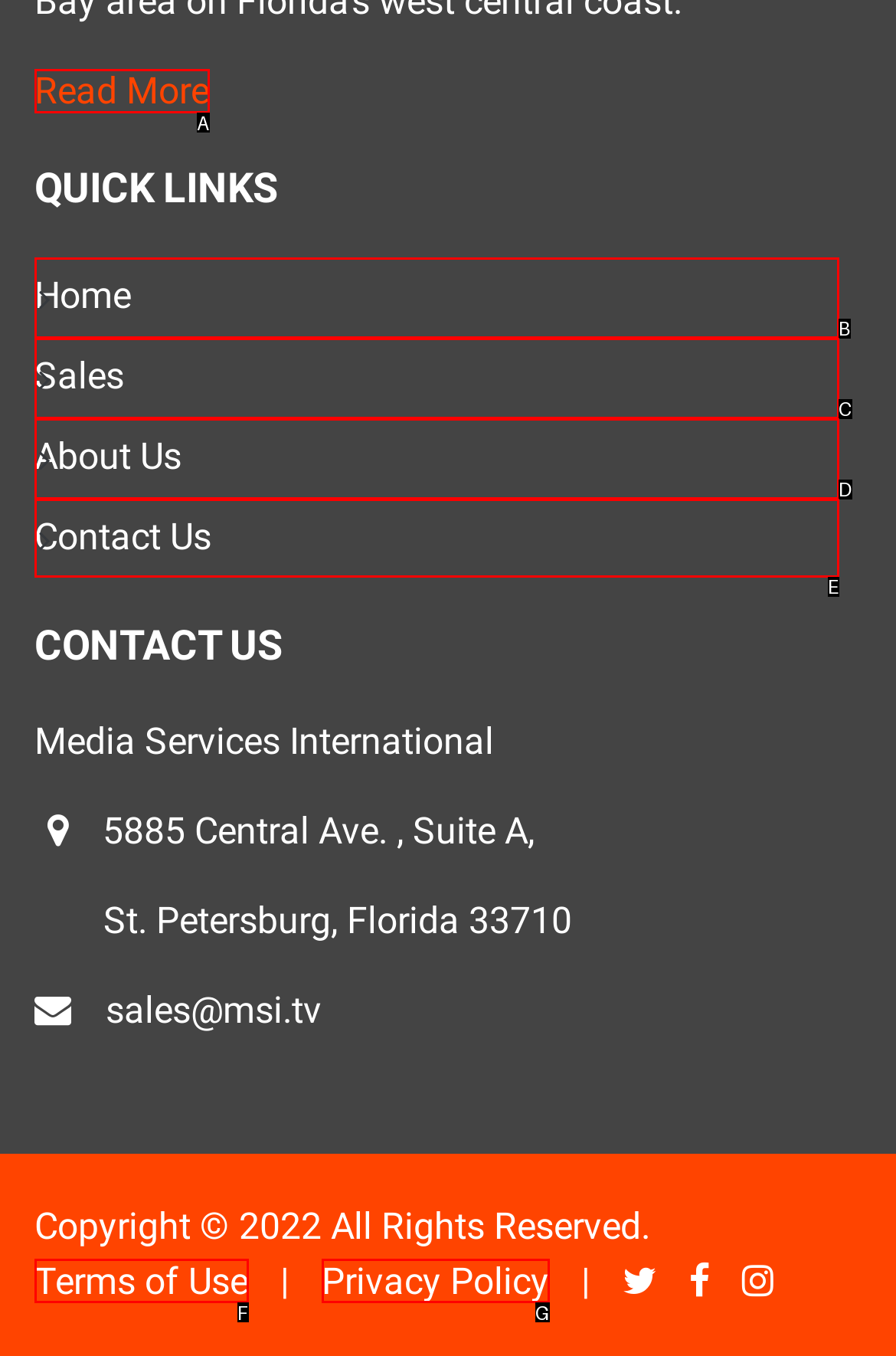Please determine which option aligns with the description: Terms of Use. Respond with the option’s letter directly from the available choices.

F